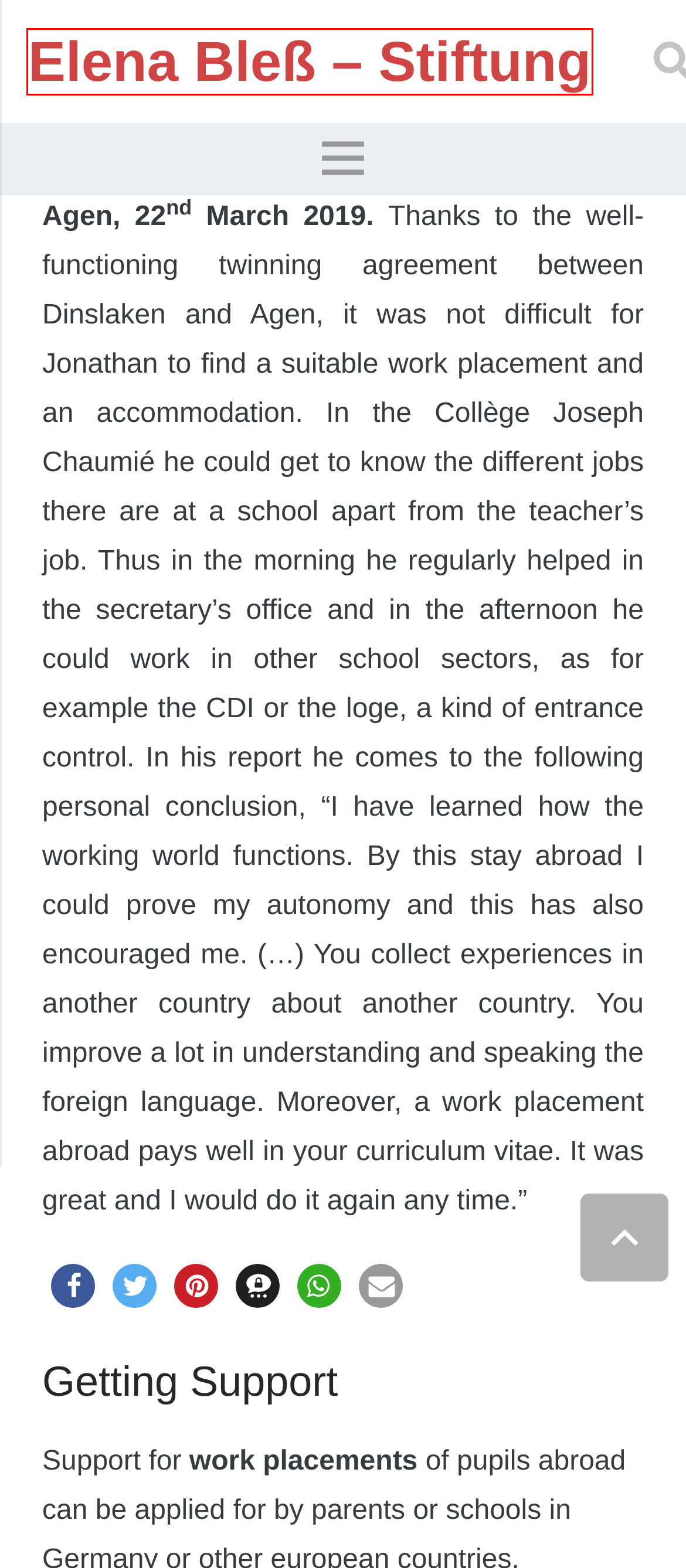Examine the screenshot of the webpage, which has a red bounding box around a UI element. Select the webpage description that best fits the new webpage after the element inside the red bounding box is clicked. Here are the choices:
A. Elena Bless Stiftung
B. Austausch/Praktikum – Elena Bleß-Stiftung
C. Últimas noticias – Elena Bleß-Stiftung
D. News – Elena Bleß-Stiftung
E. Actualités – Elena Bleß-Stiftung
F. Kontakt – Elena Bleß-Stiftung
G. Downloads – Elena Bleß-Stiftung
H. Stipendien – Elena Bleß-Stiftung

A